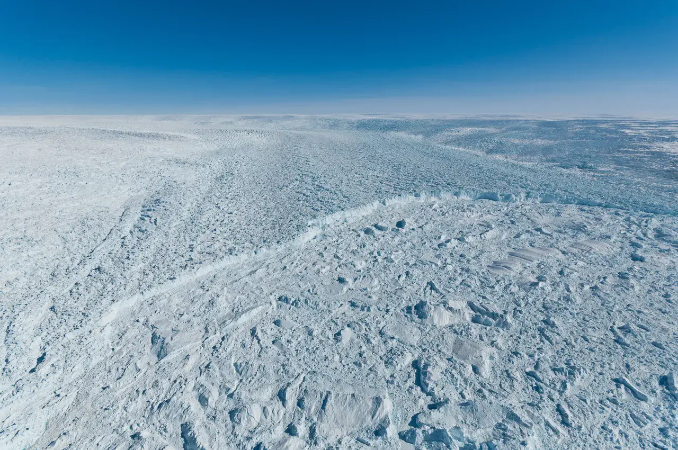Look at the image and answer the question in detail:
How much ice does Jakobshavn Isbræ discharge into the ocean annually?

According to the caption, Jakobshavn Isbræ discharges approximately 50 cubic kilometers of ice into the ocean every year, contributing to the formation of icebergs.